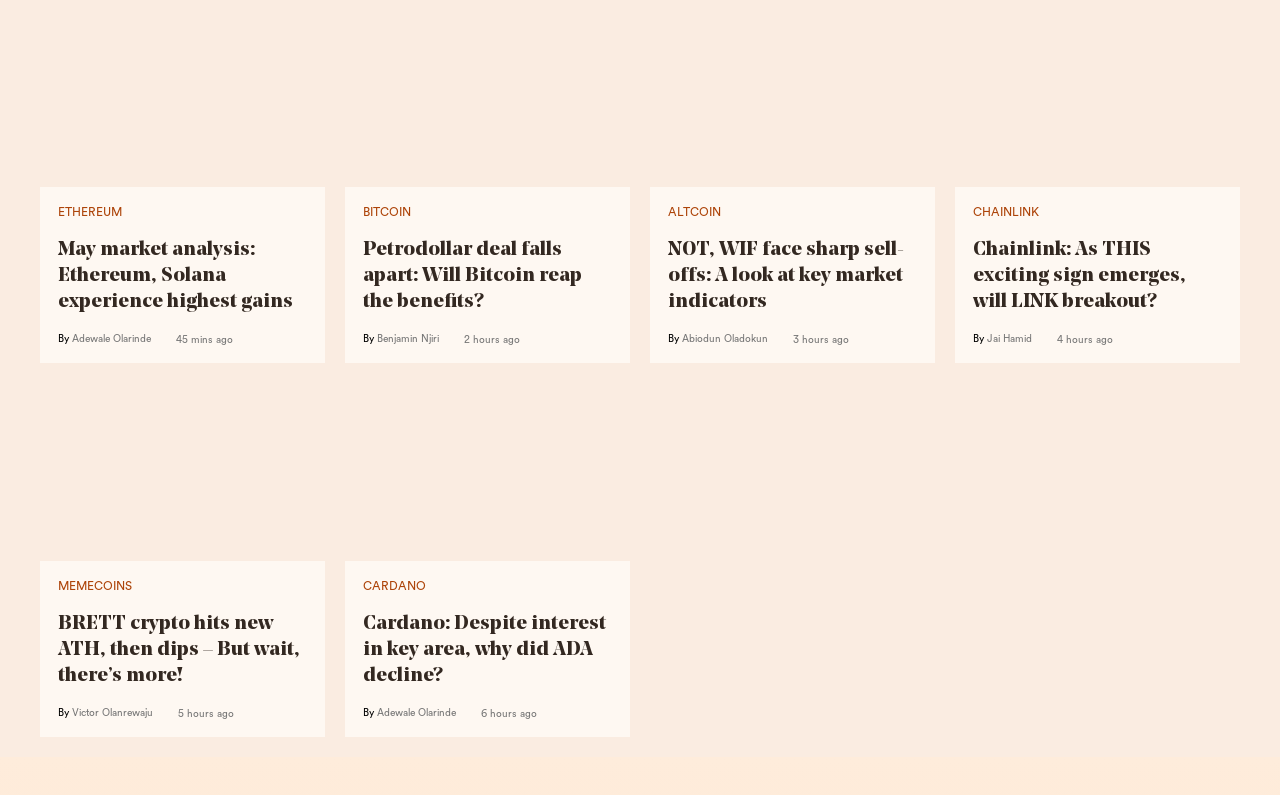Identify the bounding box for the described UI element: "Terms and Conditions".

[0.403, 0.854, 0.589, 0.904]